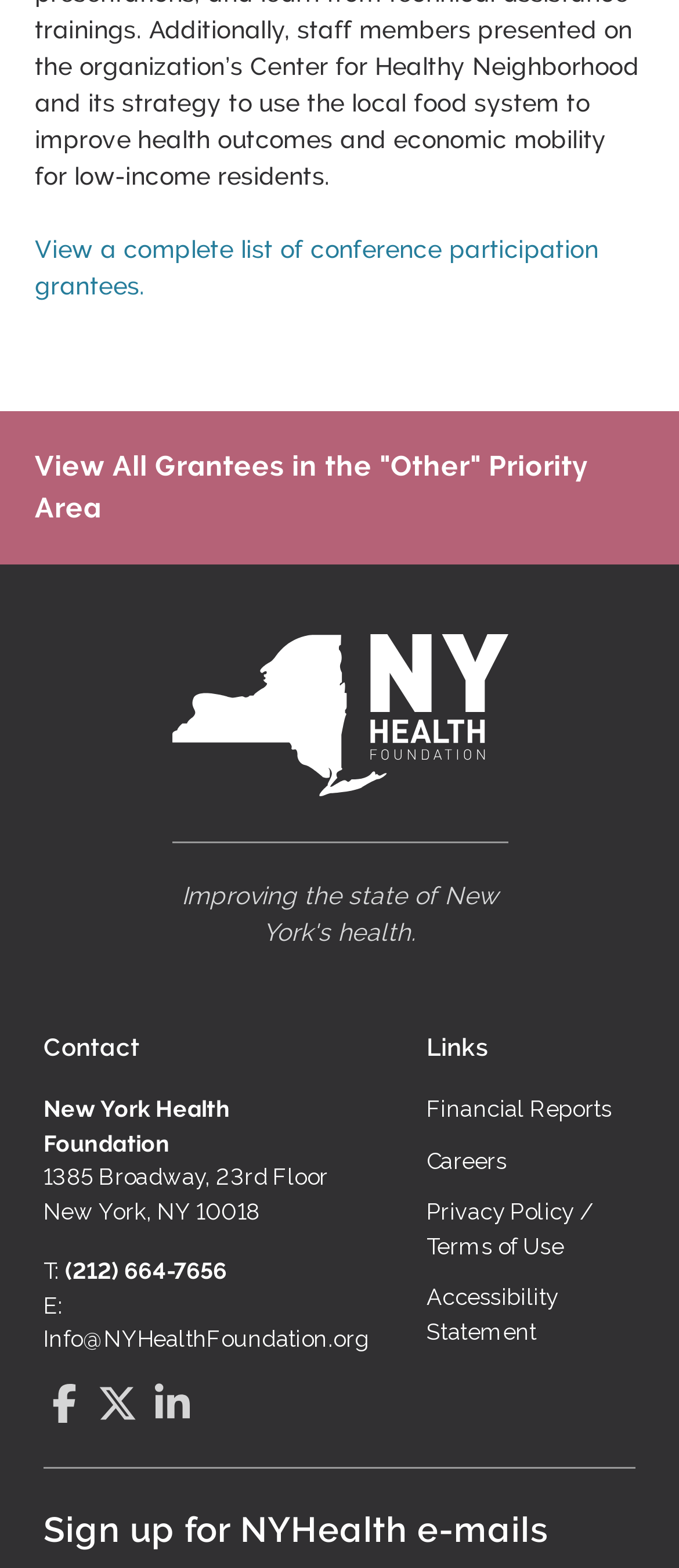How many social media links are available?
Provide a short answer using one word or a brief phrase based on the image.

3